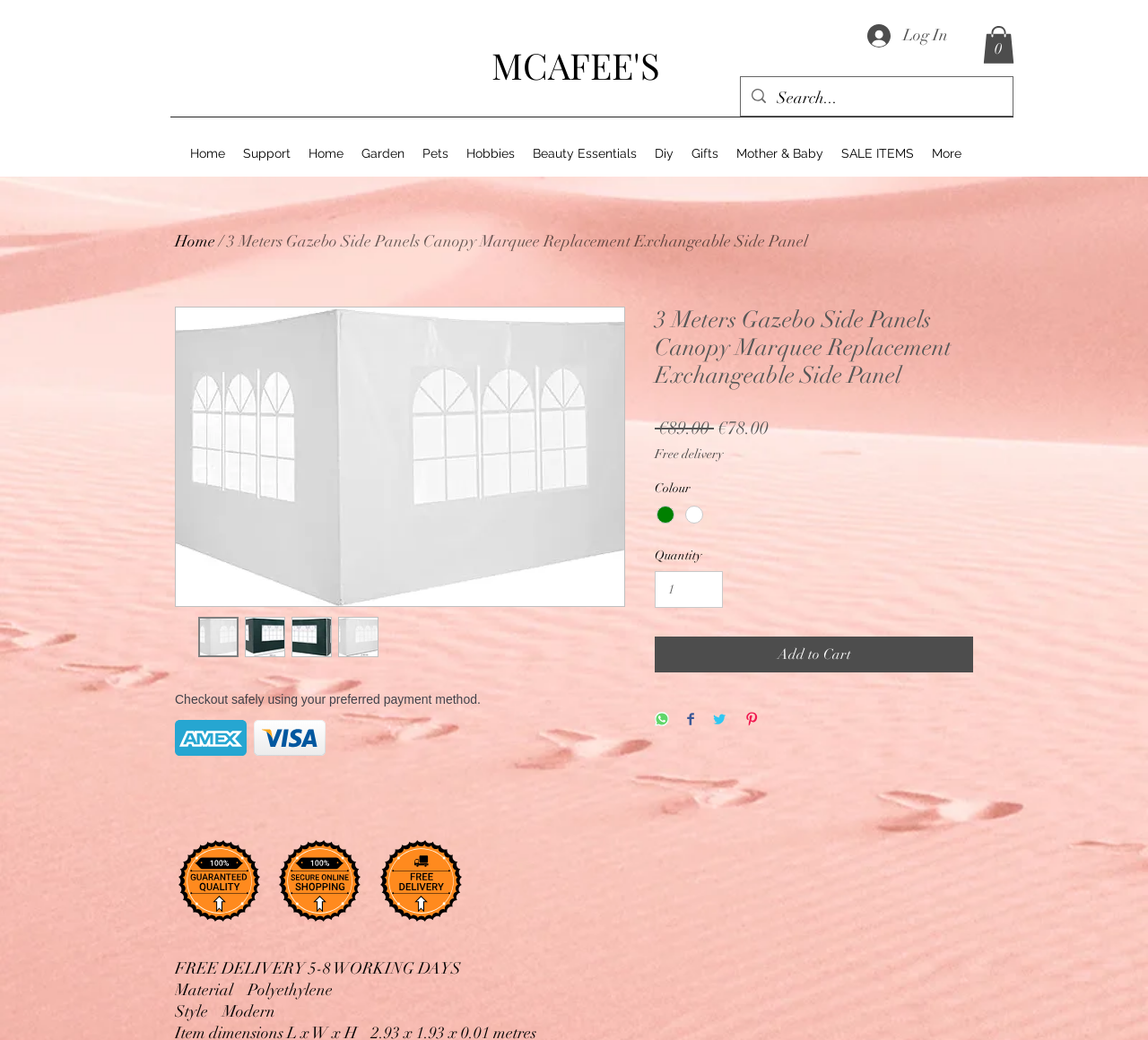Provide the bounding box coordinates of the area you need to click to execute the following instruction: "Add to Cart".

[0.57, 0.612, 0.848, 0.647]